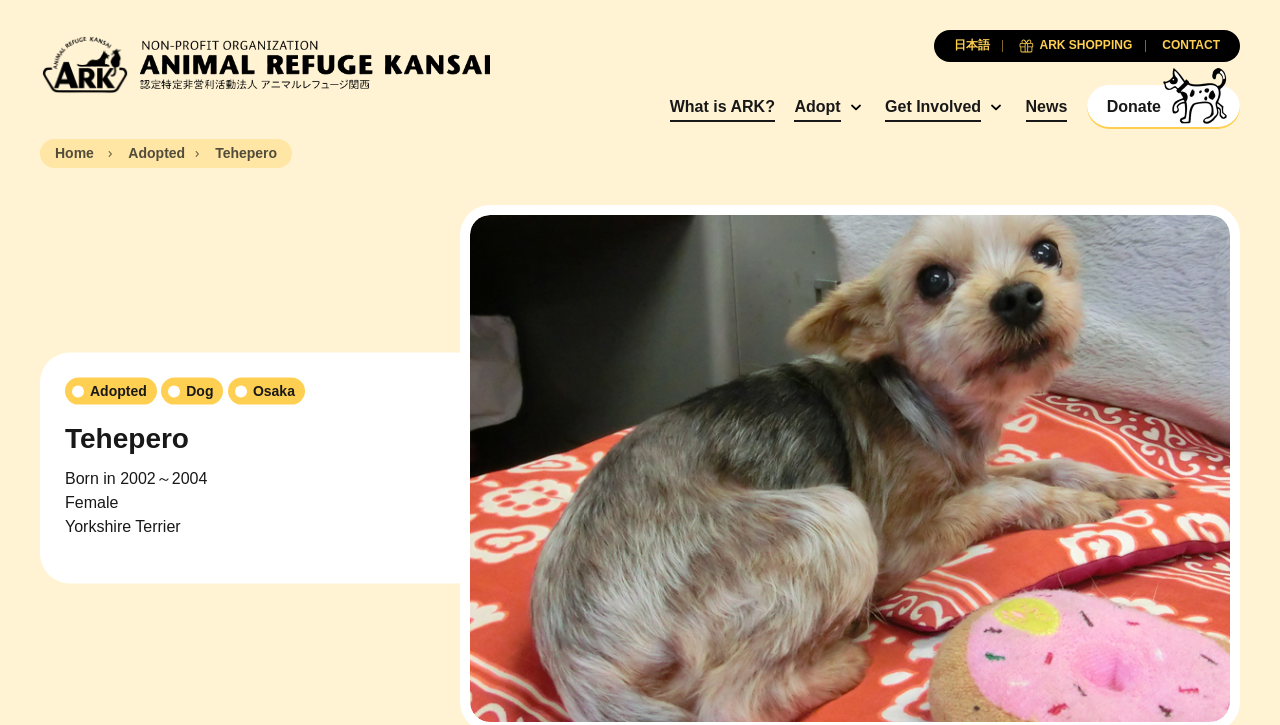Determine the coordinates of the bounding box that should be clicked to complete the instruction: "View 'Dogs for Adoption'". The coordinates should be represented by four float numbers between 0 and 1: [left, top, right, bottom].

[0.613, 0.306, 0.791, 0.353]